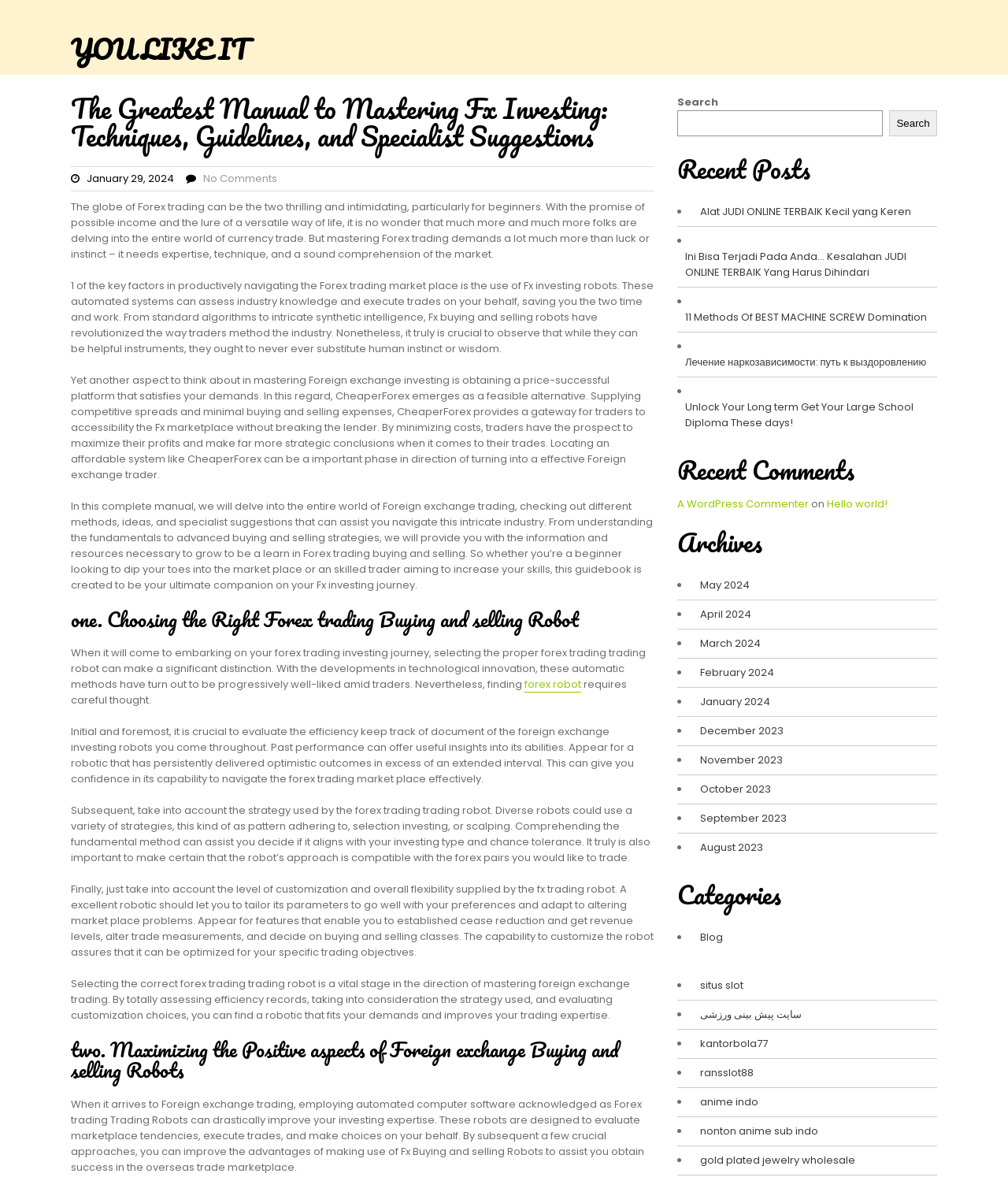Please identify the bounding box coordinates of the element I need to click to follow this instruction: "Search for something".

[0.672, 0.08, 0.93, 0.116]